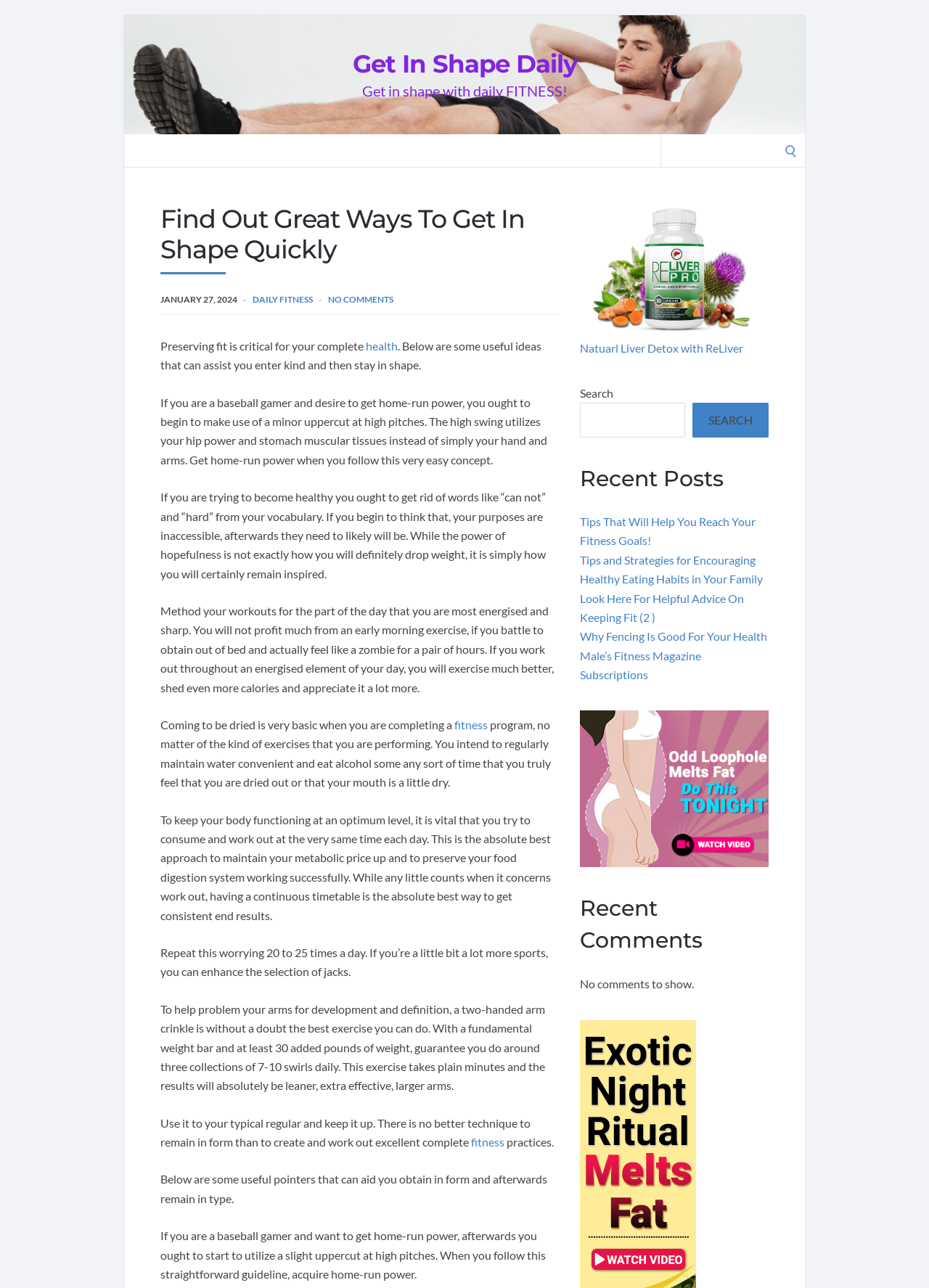Provide a one-word or brief phrase answer to the question:
How many search boxes are on this webpage?

2